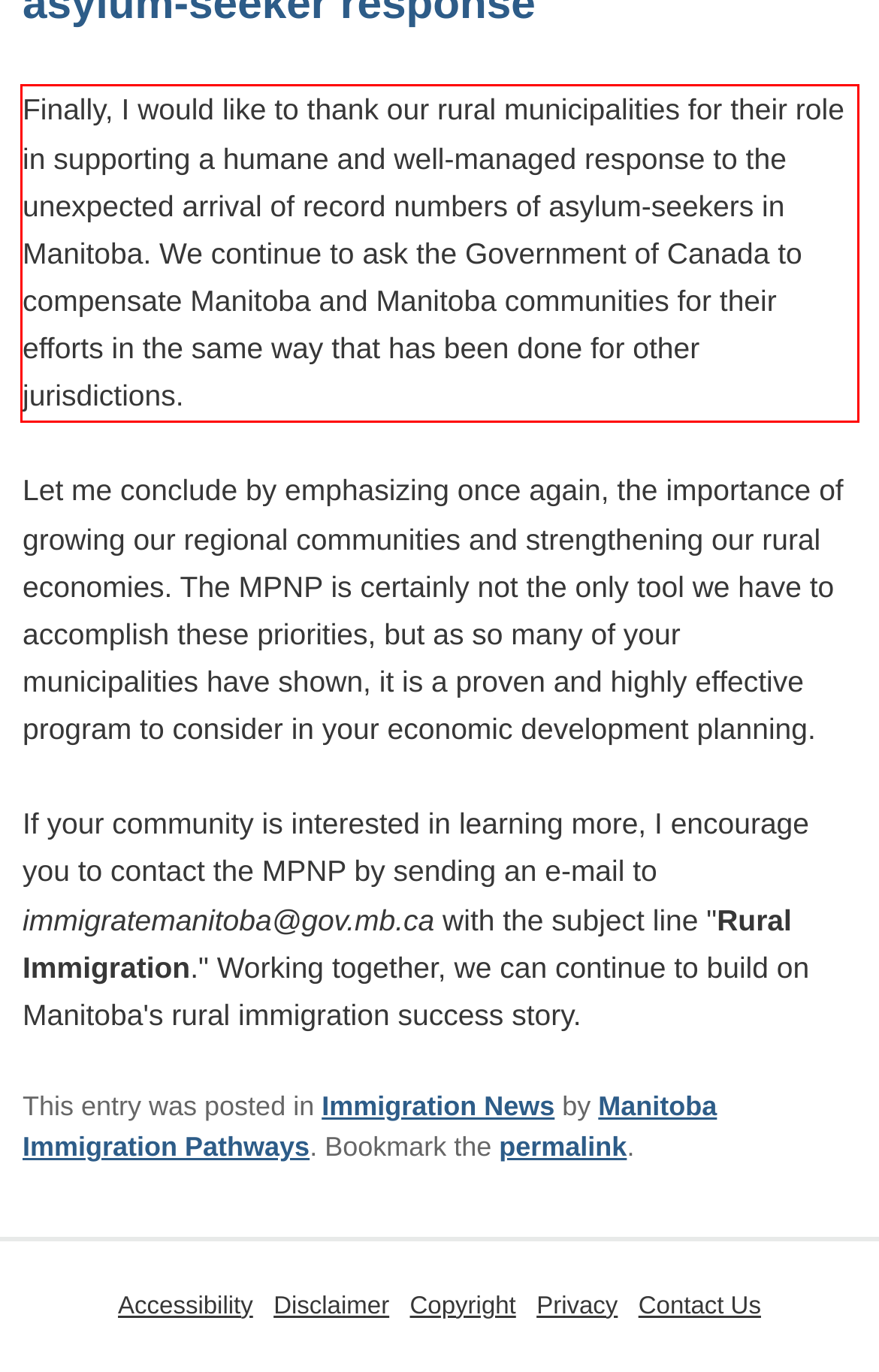Please examine the screenshot of the webpage and read the text present within the red rectangle bounding box.

Finally, I would like to thank our rural municipalities for their role in supporting a humane and well-managed response to the unexpected arrival of record numbers of asylum-seekers in Manitoba. We continue to ask the Government of Canada to compensate Manitoba and Manitoba communities for their efforts in the same way that has been done for other jurisdictions.